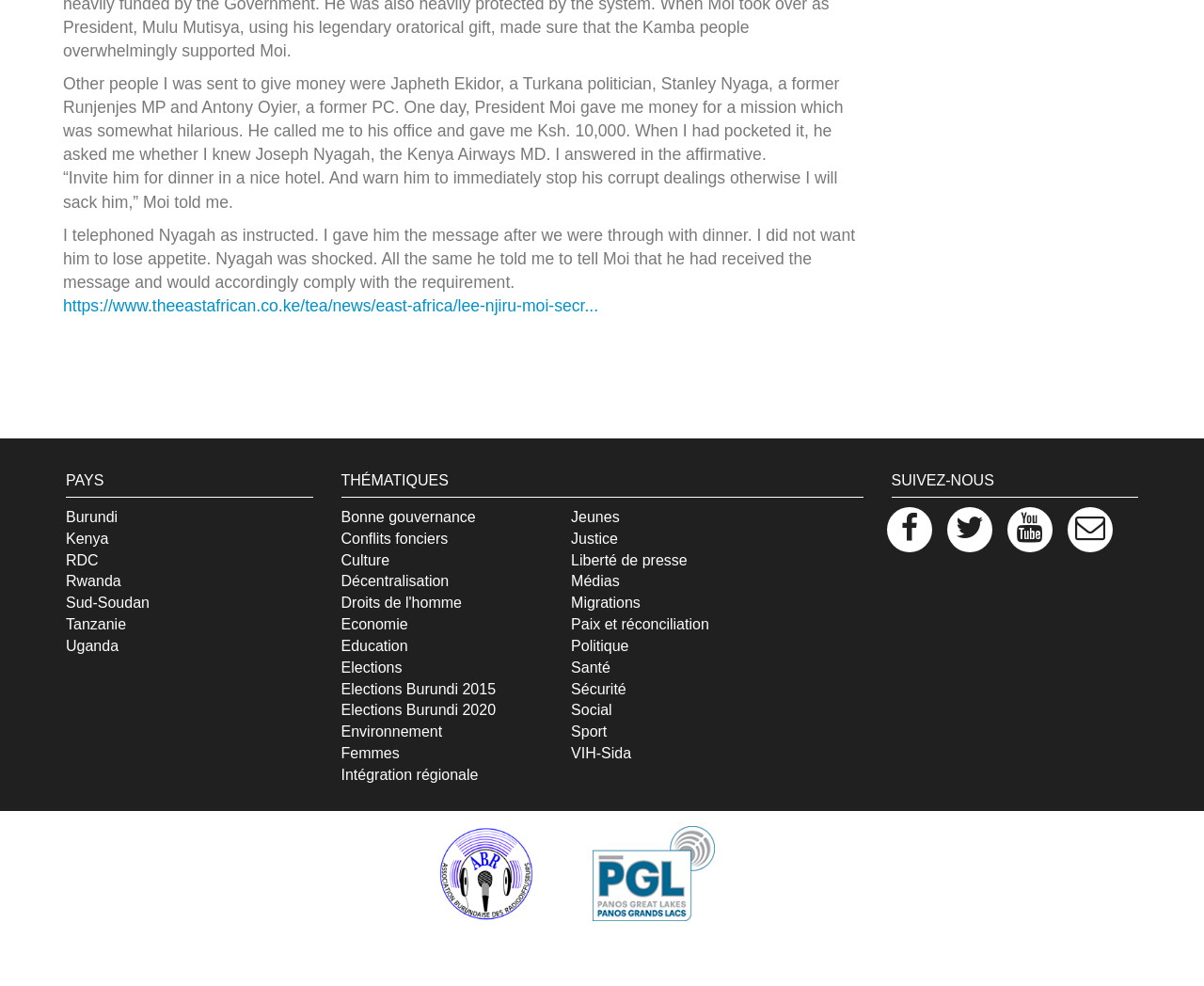What is the topic of the article mentioned in the link 'https://www.theeastafrican.co.ke/tea/news/east-africa/lee-njiru-moi-secr…'?
Please answer the question with a detailed and comprehensive explanation.

I looked at the link and inferred that it is an article about Lee Njiru and Moi, possibly related to a secret or scandal.